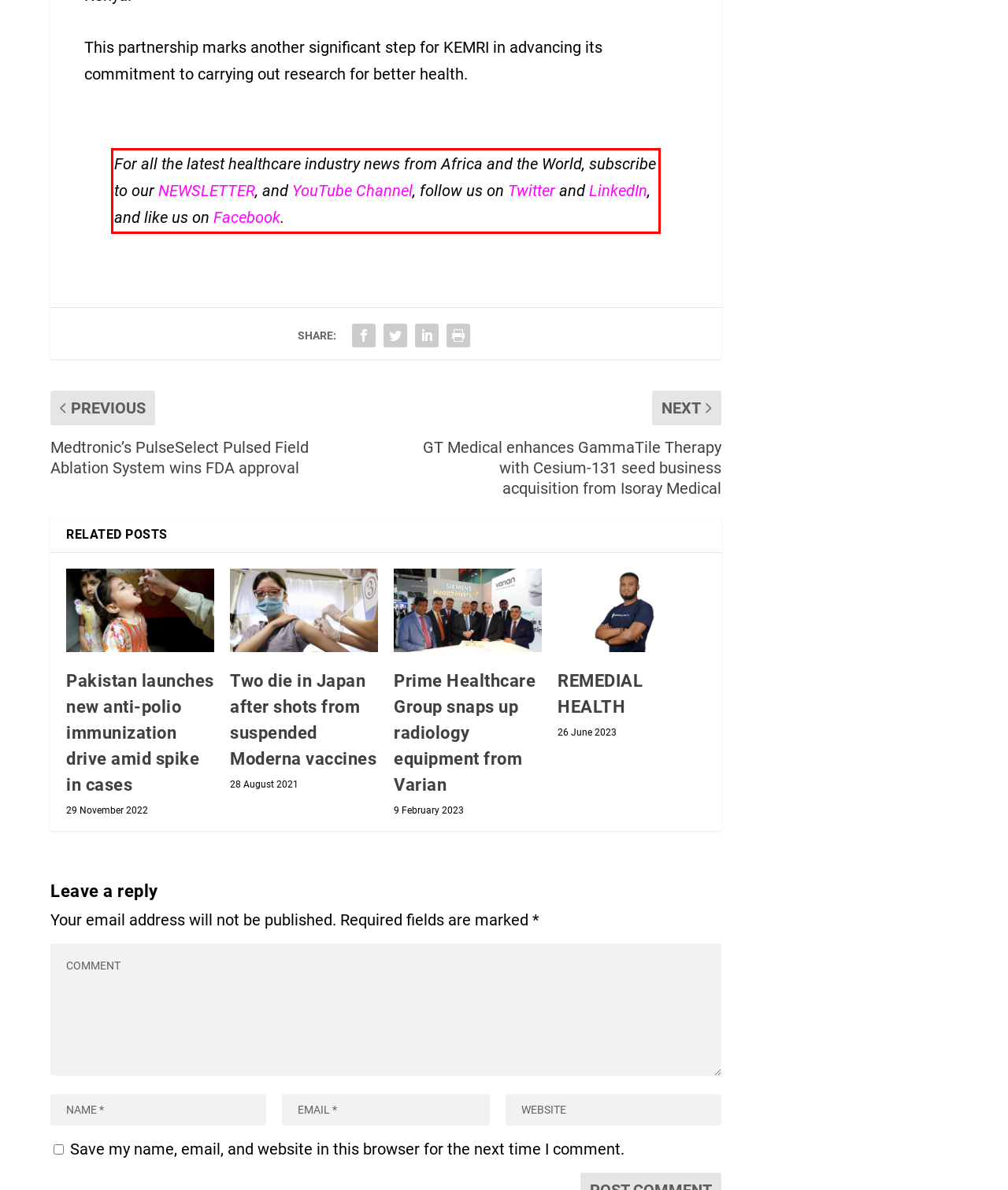Extract and provide the text found inside the red rectangle in the screenshot of the webpage.

For all the latest healthcare industry news from Africa and the World, subscribe to our NEWSLETTER, and YouTube Channel, follow us on Twitter and LinkedIn, and like us on Facebook.